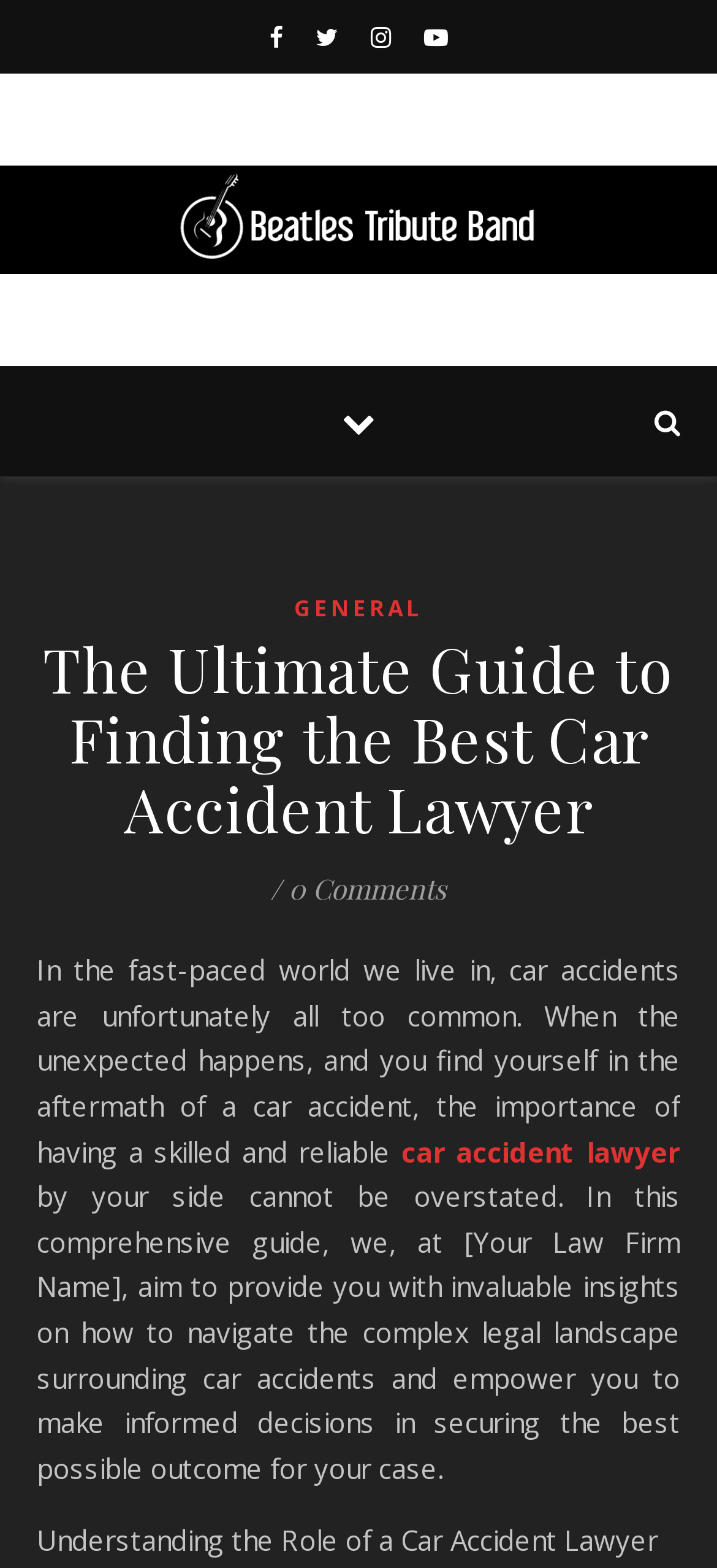What is the title of the first section?
Answer the question based on the image using a single word or a brief phrase.

Understanding the Role of a Car Accident Lawyer